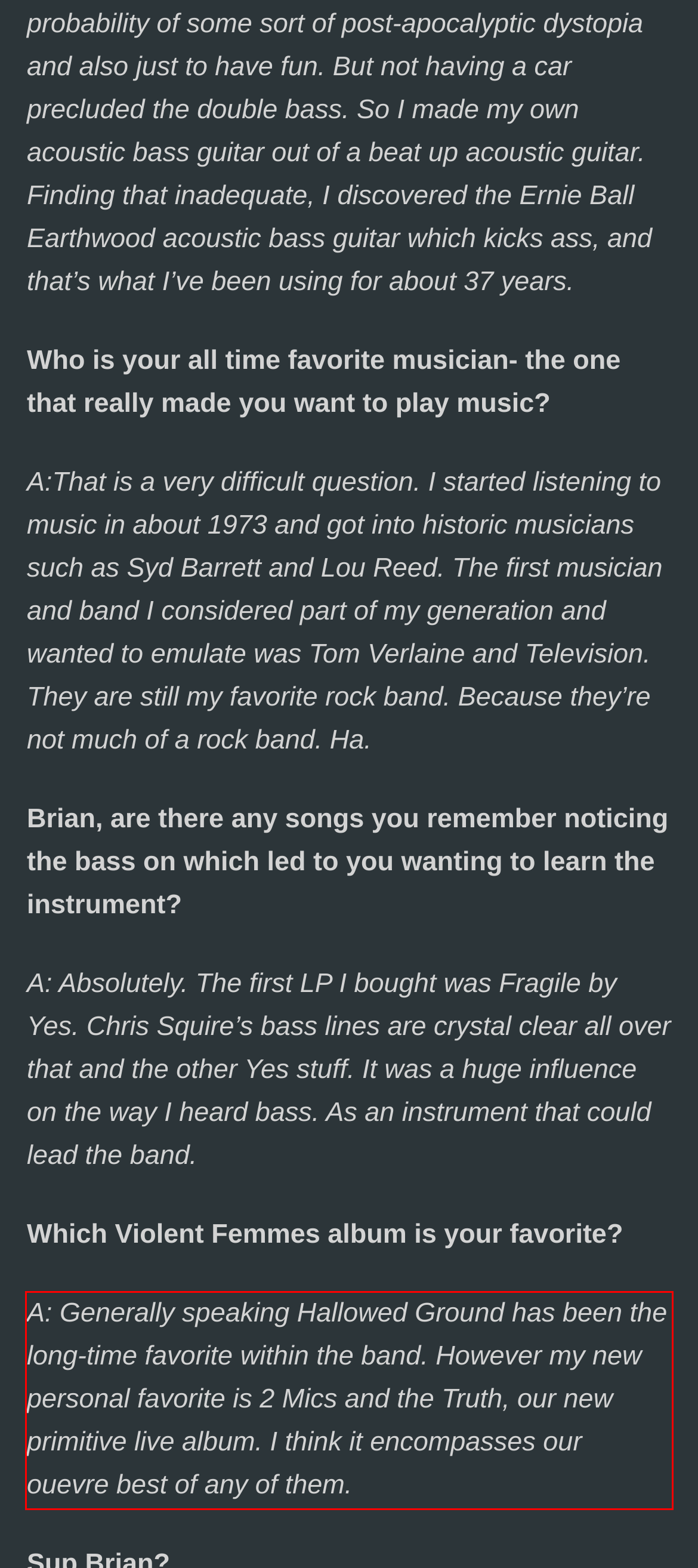View the screenshot of the webpage and identify the UI element surrounded by a red bounding box. Extract the text contained within this red bounding box.

A: Generally speaking Hallowed Ground has been the long-time favorite within the band. However my new personal favorite is 2 Mics and the Truth, our new primitive live album. I think it encompasses our ouevre best of any of them.